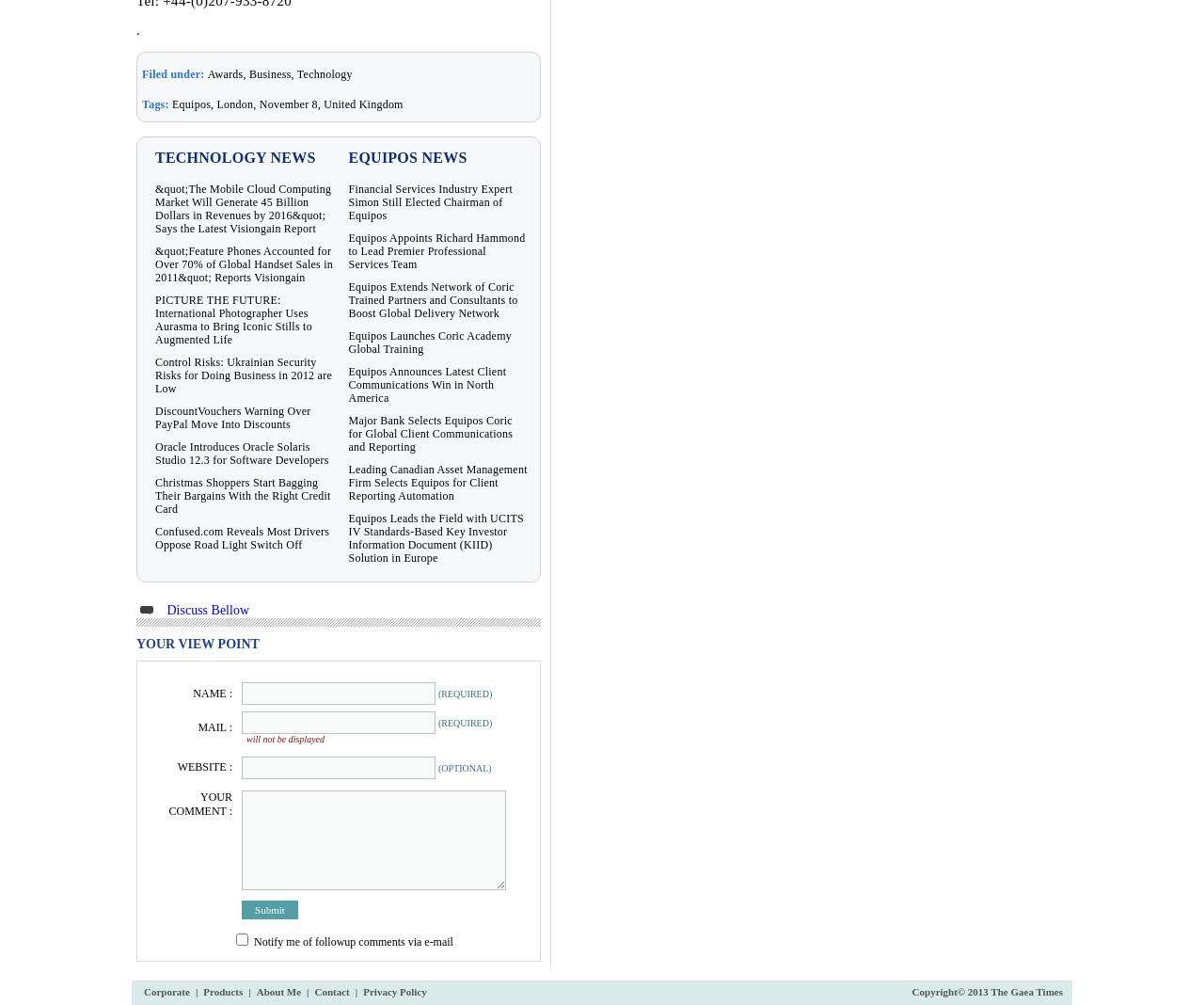Highlight the bounding box of the UI element that corresponds to this description: "Equipos".

[0.143, 0.097, 0.175, 0.11]